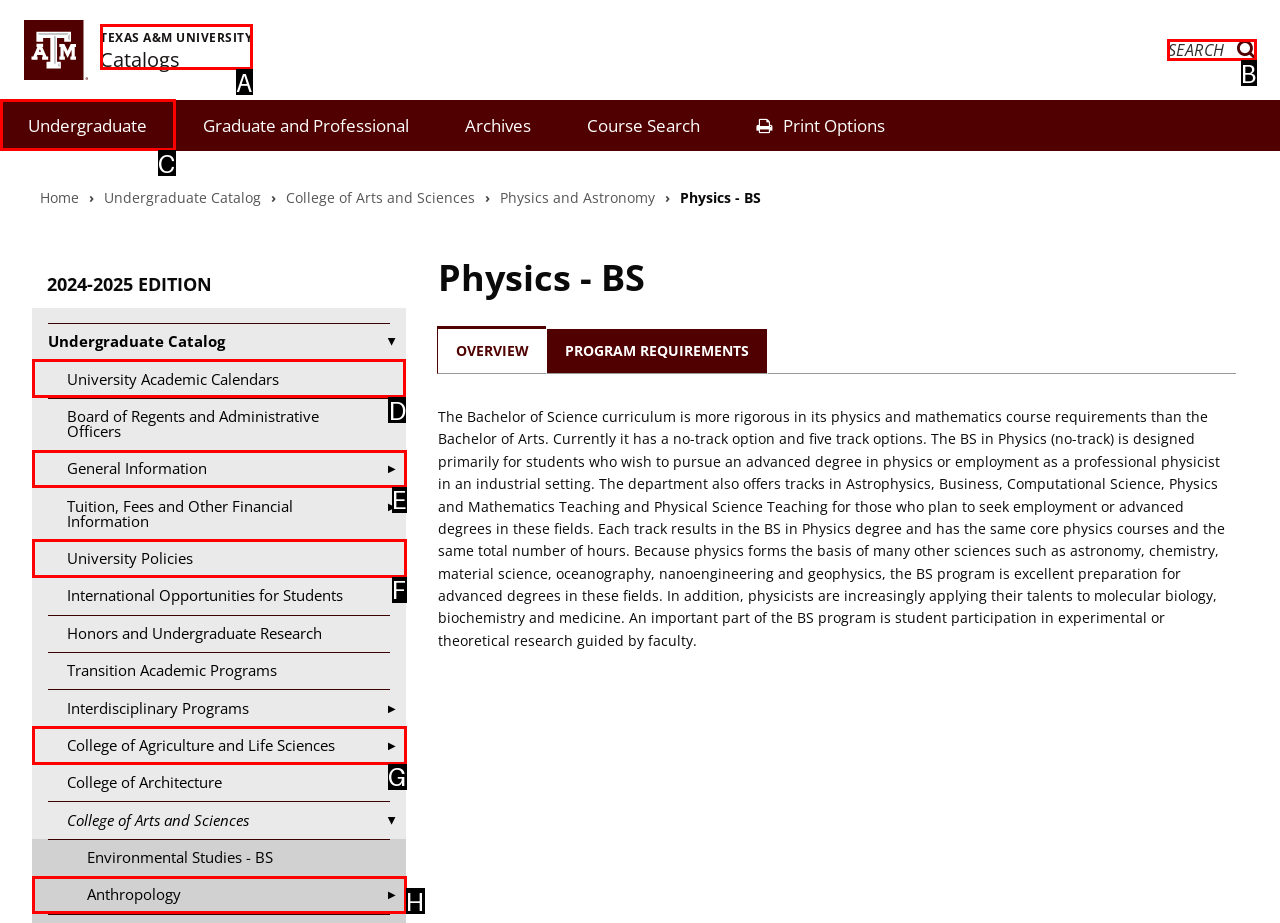Determine the right option to click to perform this task: Click the link to University Academic Calendars
Answer with the correct letter from the given choices directly.

D